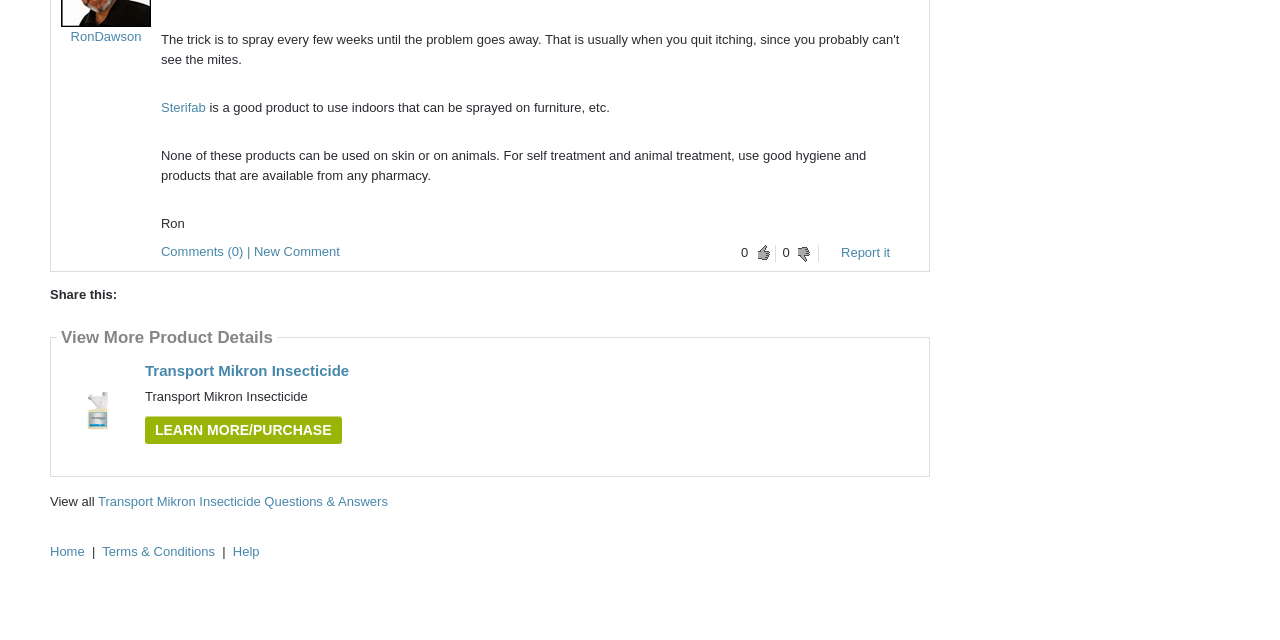Identify the bounding box coordinates for the UI element that matches this description: "Home".

[0.039, 0.851, 0.066, 0.874]